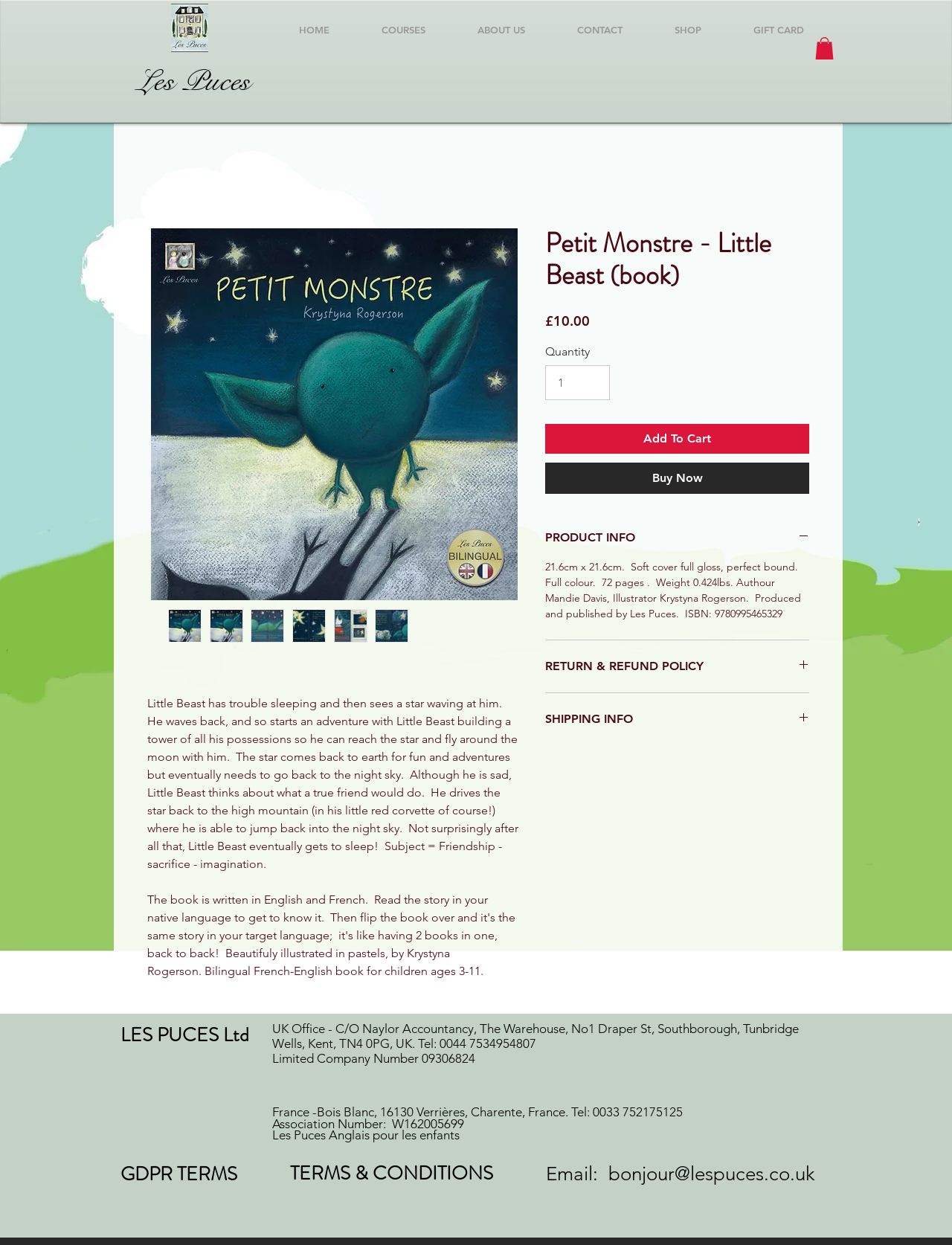Provide an in-depth description of the elements and layout of the webpage.

This webpage is about a children's book called "Petit Monstre - Little Beast" and is part of the Les Puces website, which offers French and English language learning resources for kids. 

At the top of the page, there is a navigation menu with links to the site's main sections, including HOME, COURSES, ABOUT US, CONTACT, SHOP, and GIFT CARD. Below this, there is a heading with the site's name, Les Puces, and a button with an image. 

The main content of the page is an article about the book "Petit Monstre - Little Beast". There is a large image of the book cover, and below it, there are several thumbnails of the book. The book's description is provided, telling the story of Little Beast who has trouble sleeping and sees a star waving at him, leading to an adventure. The description also mentions the book's themes of friendship, sacrifice, and imagination.

To the right of the book description, there is a section with the book's price, £10.00, and options to add it to the cart or buy it now. Below this, there are buttons for PRODUCT INFO, RETURN & REFUND POLICY, and SHIPPING INFO, which can be expanded to reveal more information.

At the bottom of the page, there is a section with the company's contact information, including addresses and phone numbers for the UK and France offices. There are also links to the company's GDPR TERMS, TERMS & CONDITIONS, and an email address.